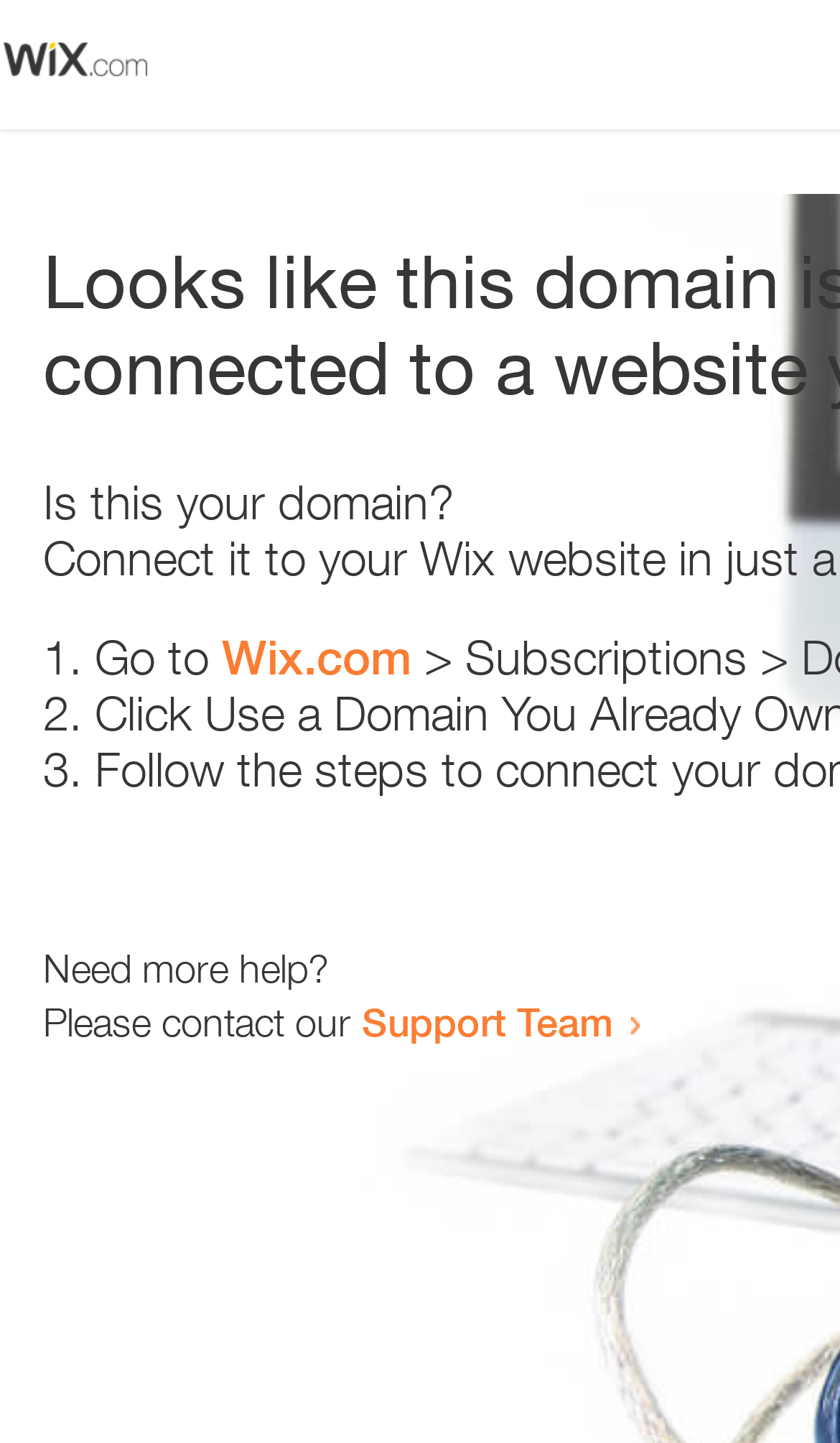Where can the user go to resolve the issue?
Using the image as a reference, give a one-word or short phrase answer.

Wix.com